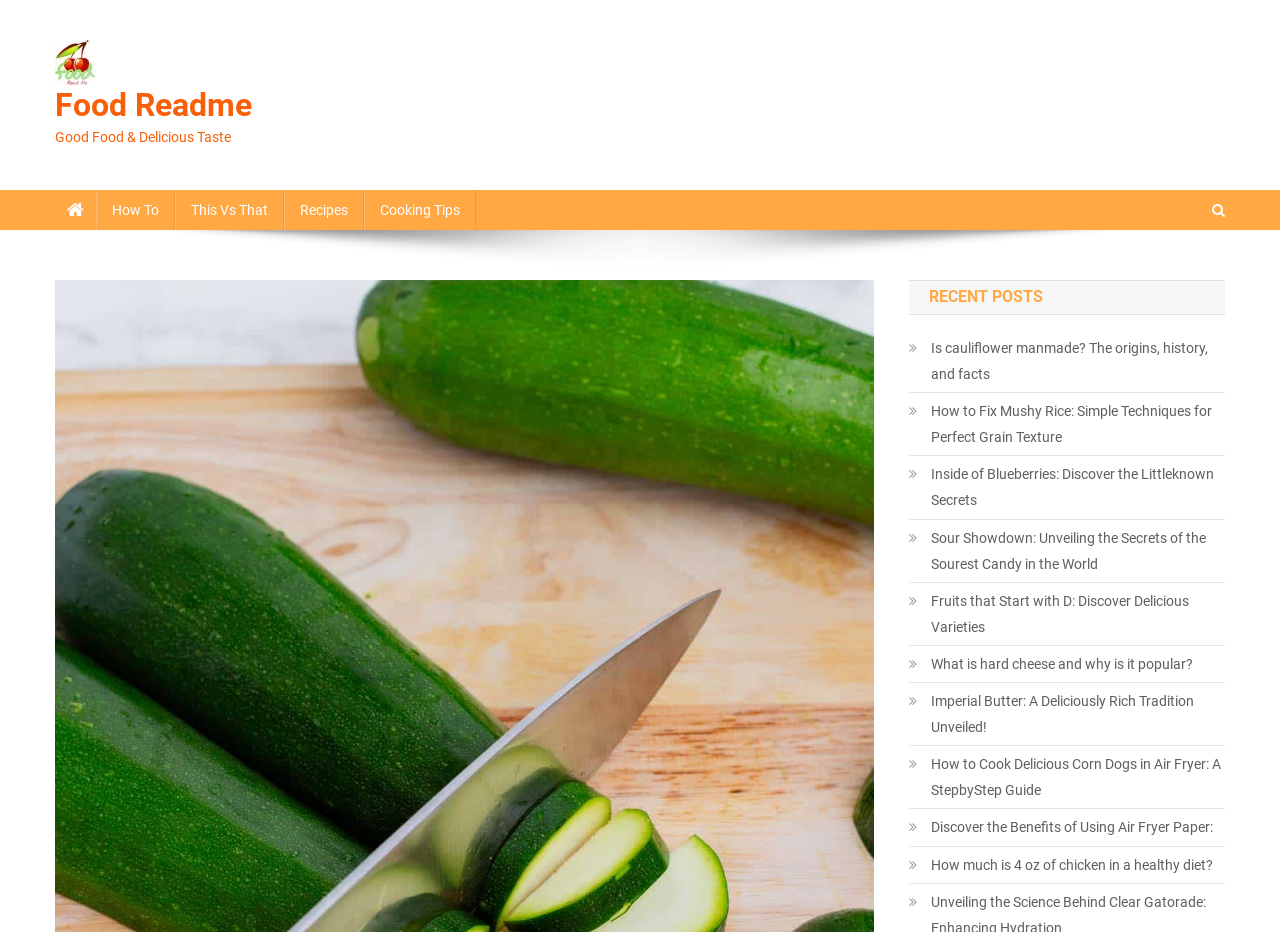Pinpoint the bounding box coordinates of the clickable element to carry out the following instruction: "Check the 'RECENT POSTS' section."

[0.71, 0.301, 0.957, 0.338]